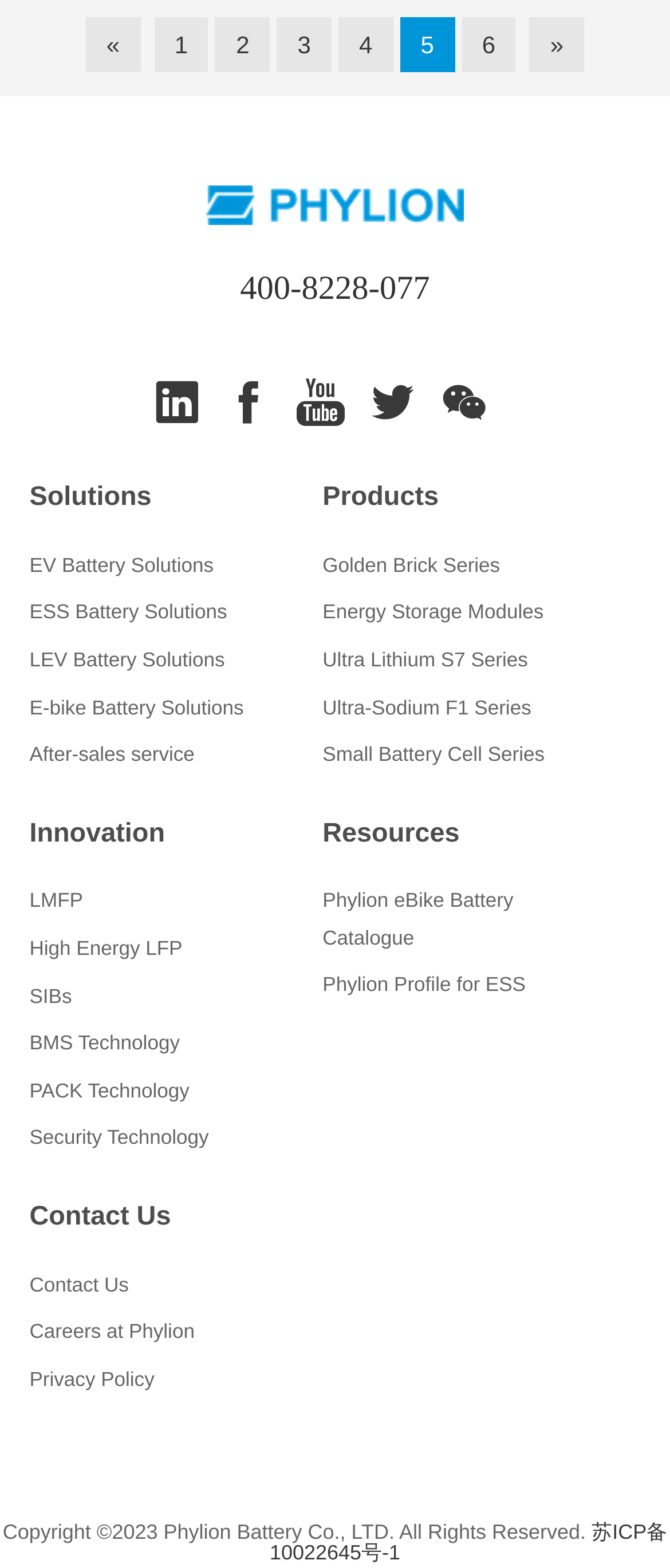Look at the image and write a detailed answer to the question: 
How many navigation menus are there?

There are four navigation menus: Solutions, Products, Innovation, and Resources, which are located in the middle section of the webpage.